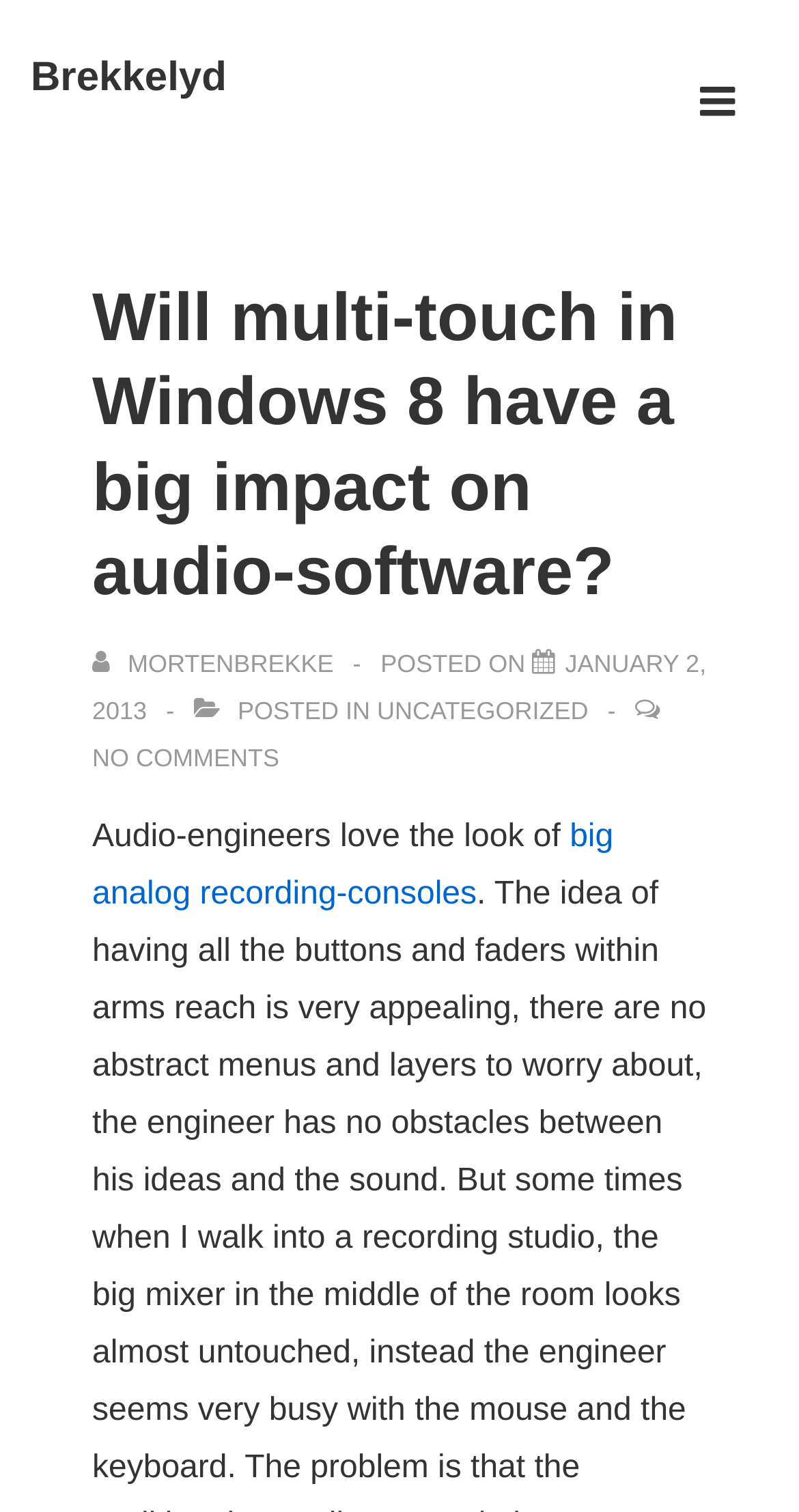What is the text of the webpage's headline?

Will multi-touch in Windows 8 have a big impact on audio-software?